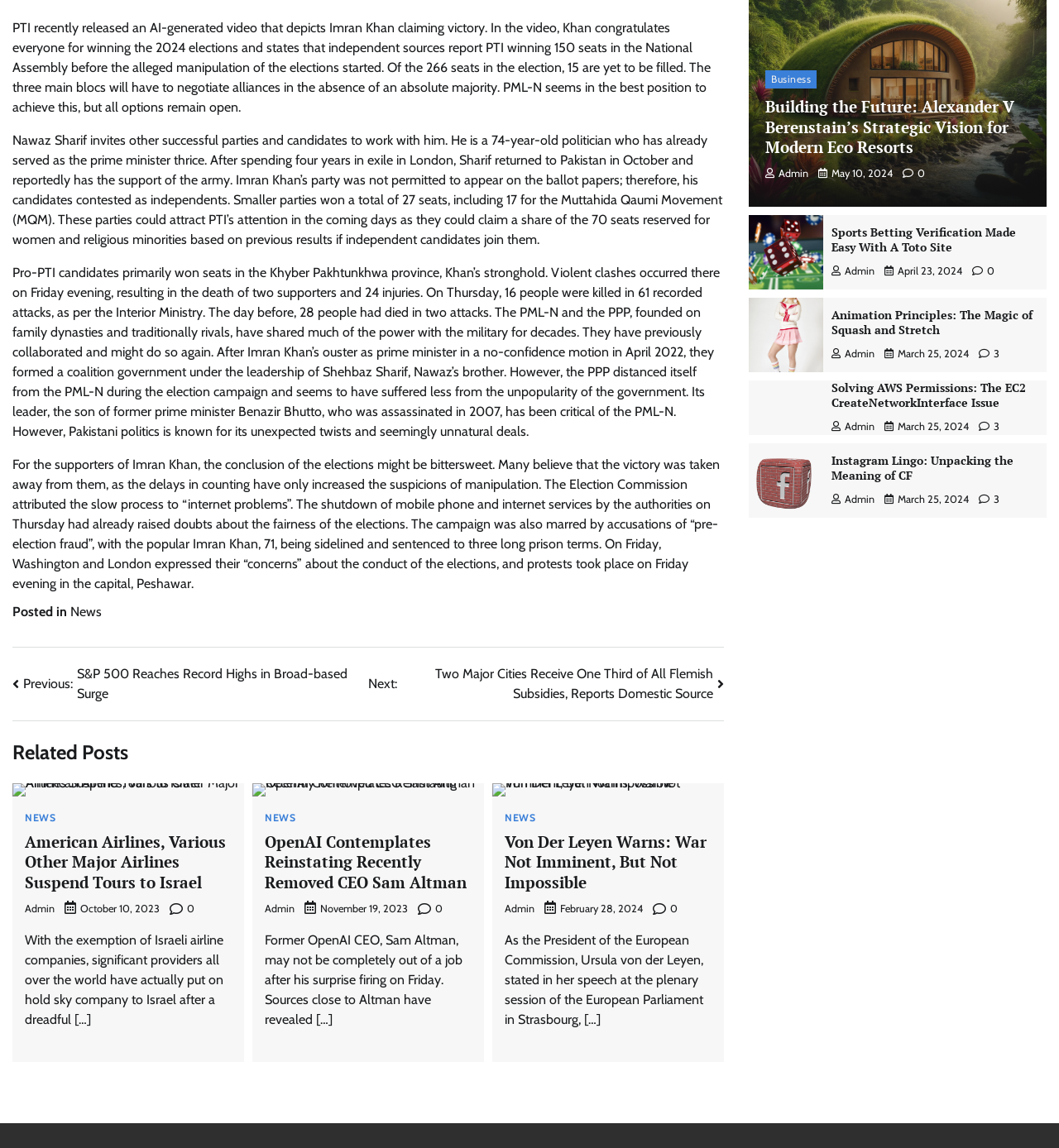Determine the bounding box coordinates for the UI element matching this description: "admin".

[0.25, 0.786, 0.278, 0.797]